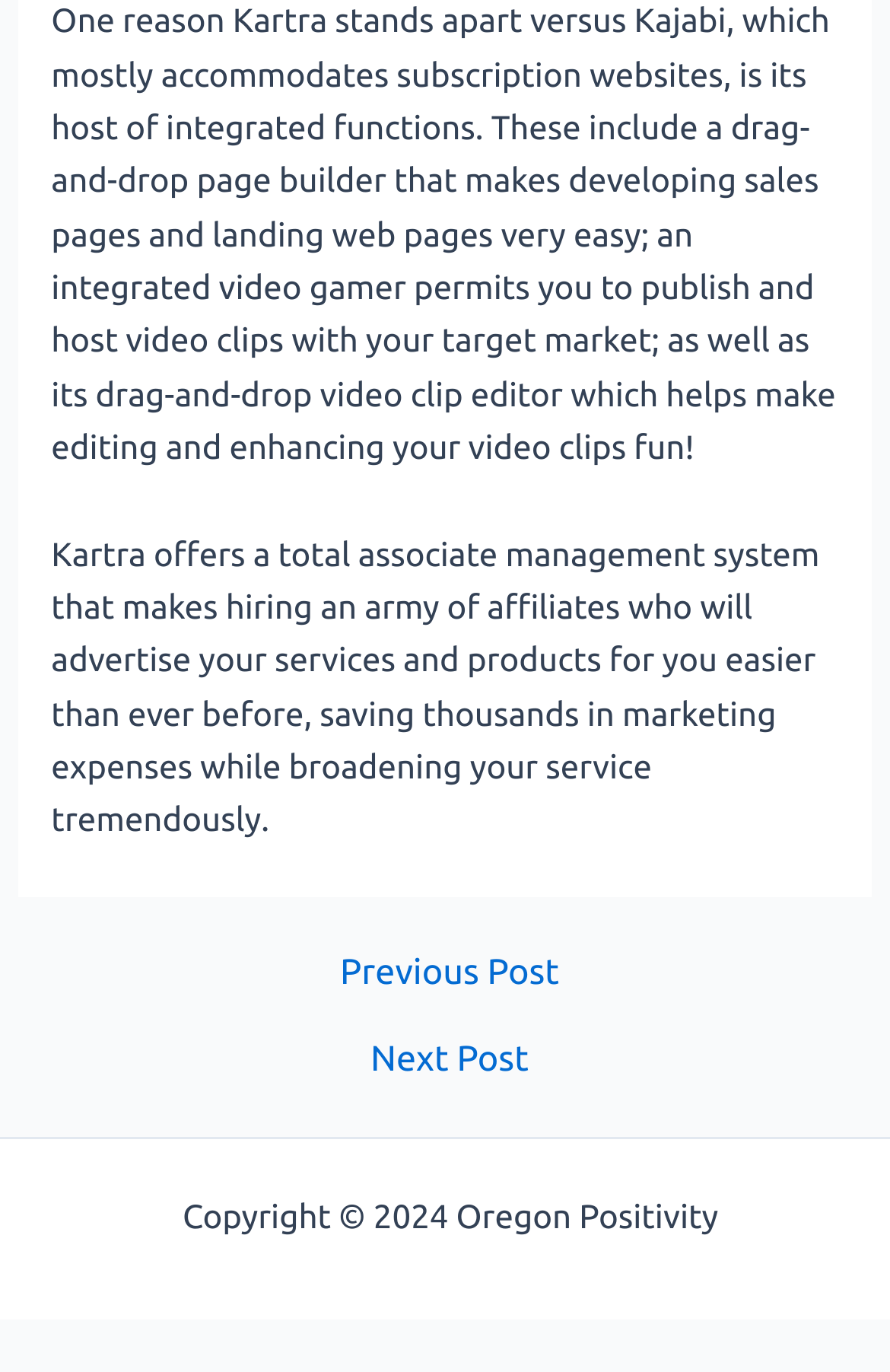Please answer the following question as detailed as possible based on the image: 
What is the navigation section for?

The navigation section, which includes links to 'Previous Post' and 'Next Post', suggests that the webpage is part of a blog or a series of posts, and the navigation section allows users to move between these posts.